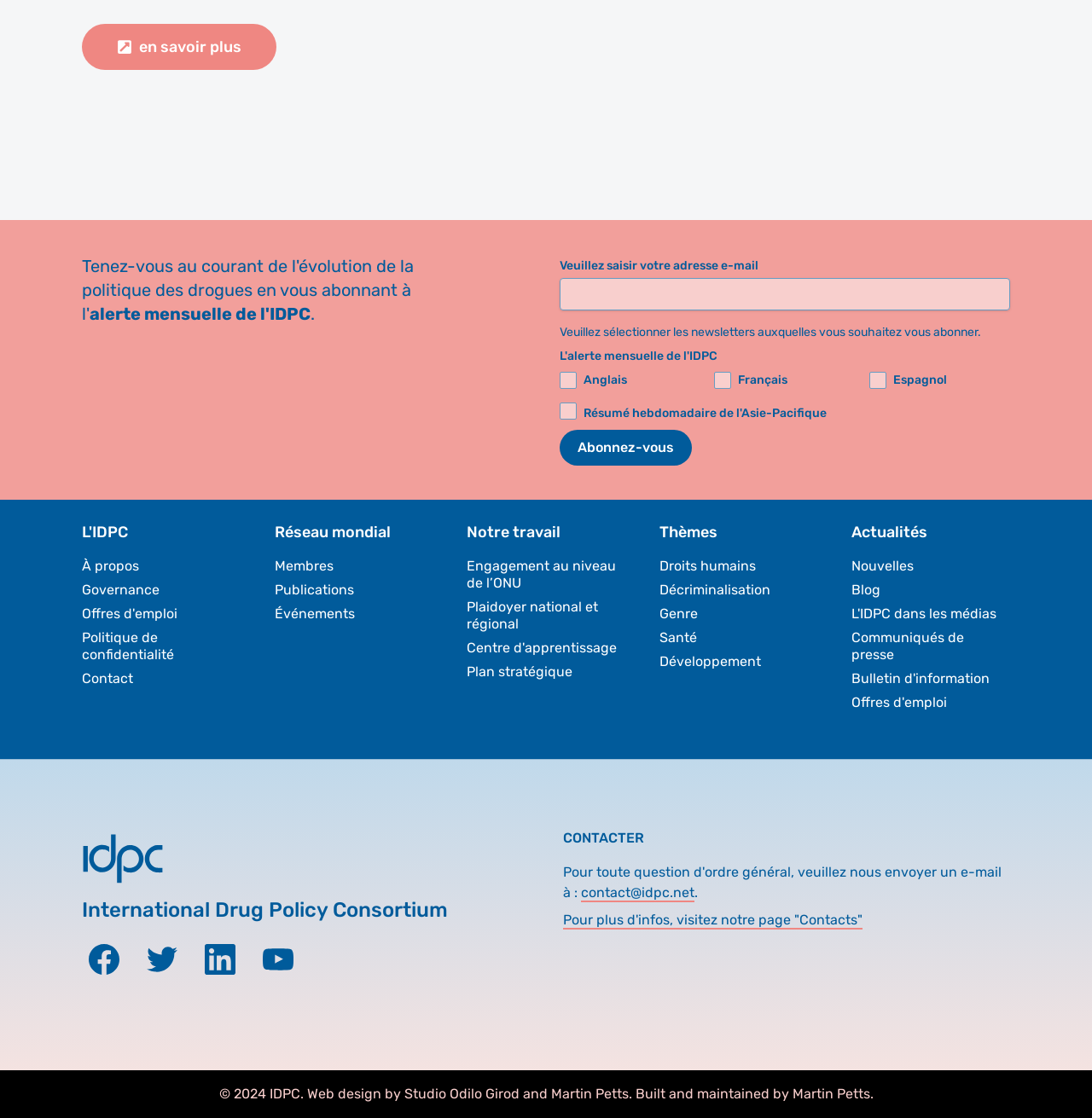What is the purpose of the textbox?
Answer with a single word or phrase, using the screenshot for reference.

Enter email address